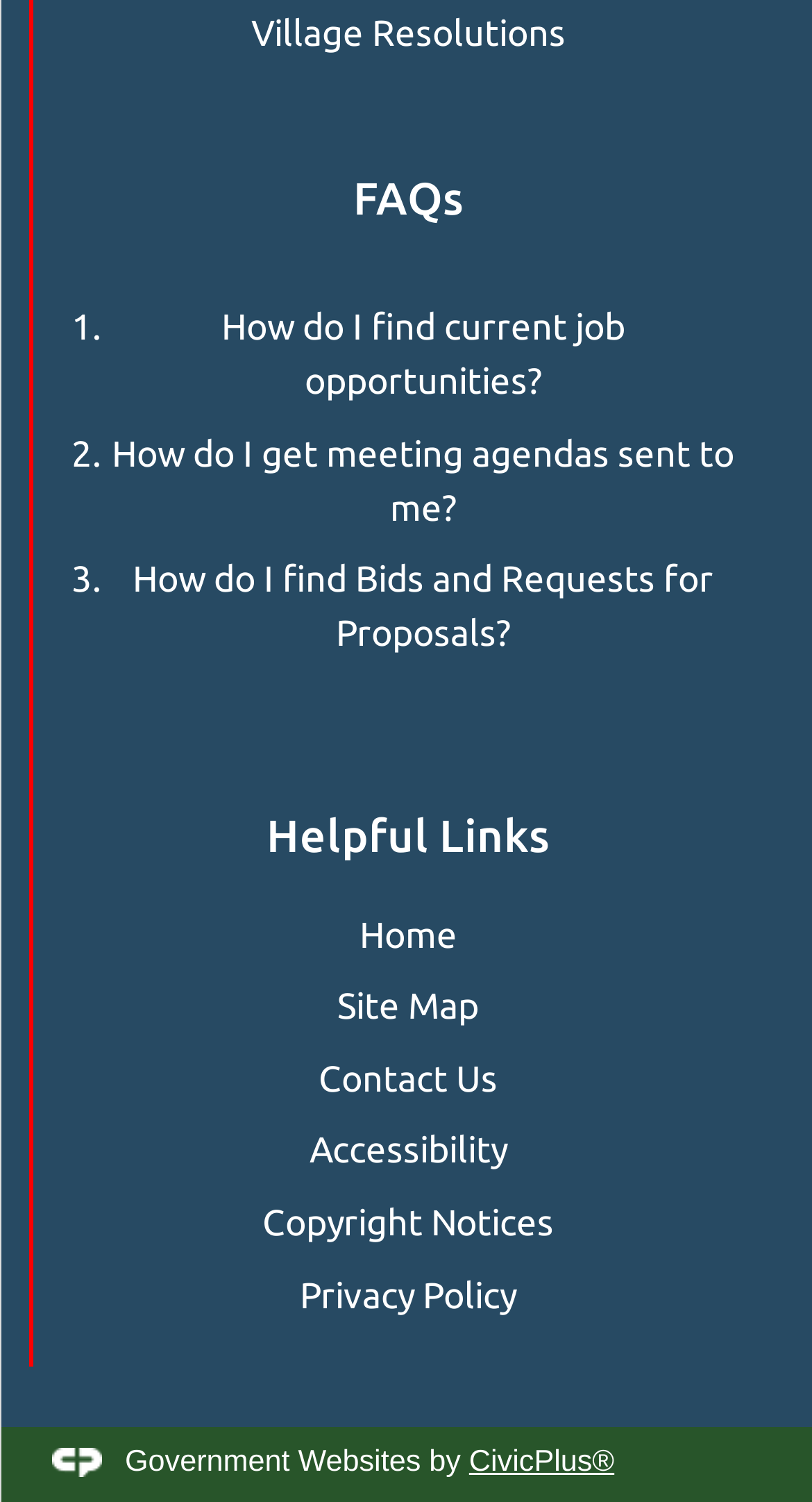Determine the bounding box coordinates for the UI element matching this description: "Privacy Policy".

[0.369, 0.848, 0.636, 0.875]